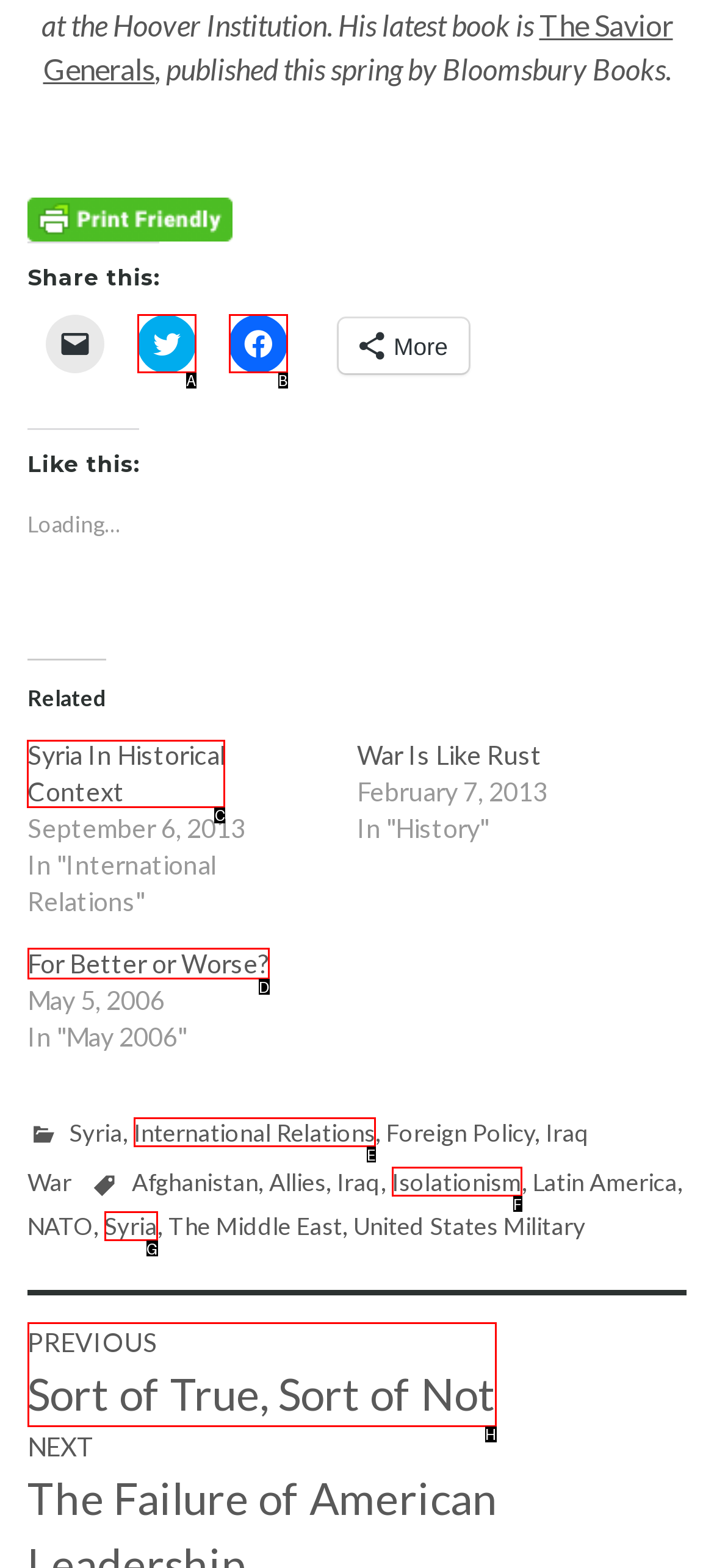Identify the appropriate lettered option to execute the following task: View related post 'Syria In Historical Context'
Respond with the letter of the selected choice.

C